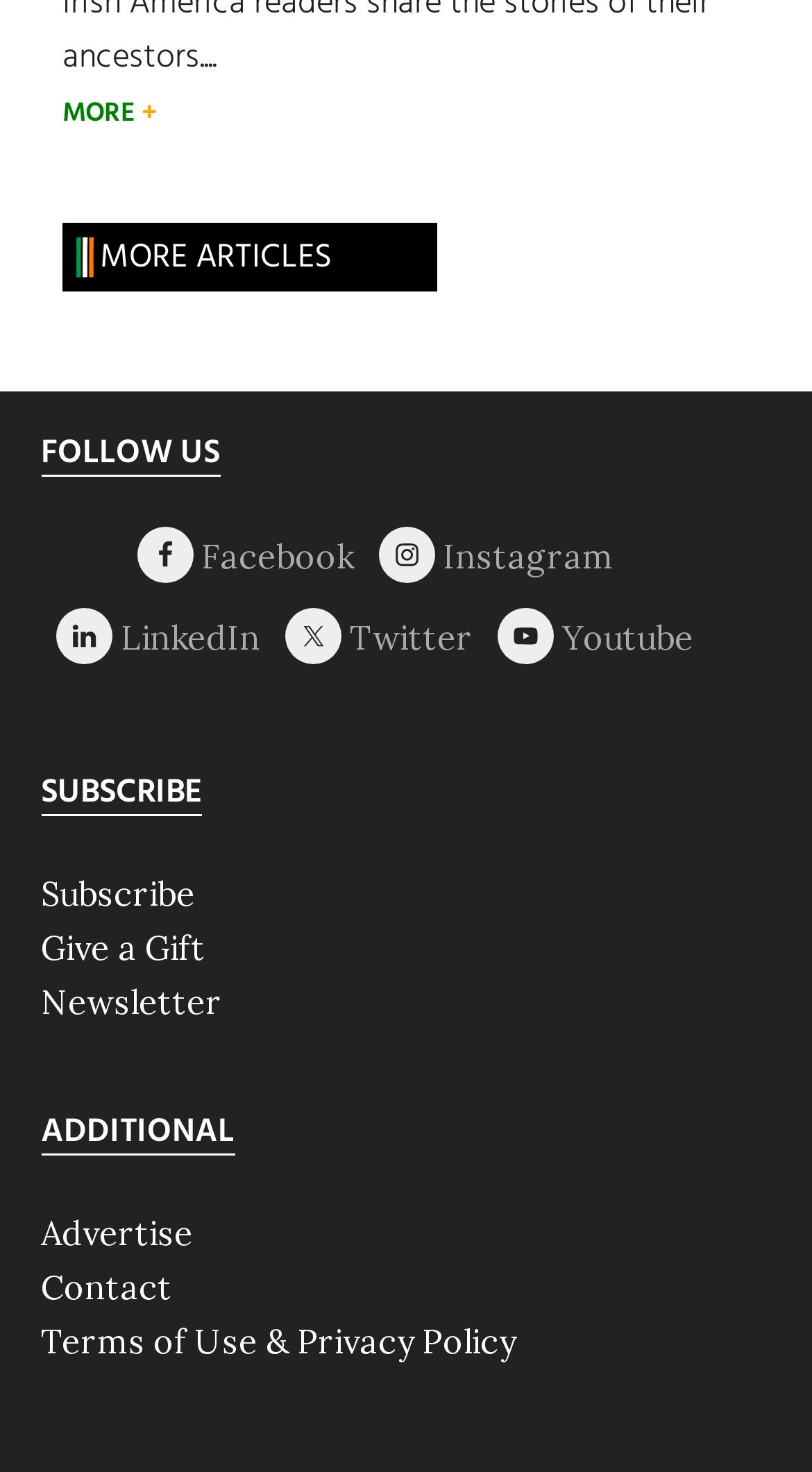Answer the following query concisely with a single word or phrase:
What is the second option under 'SUBSCRIBE'?

Give a Gift